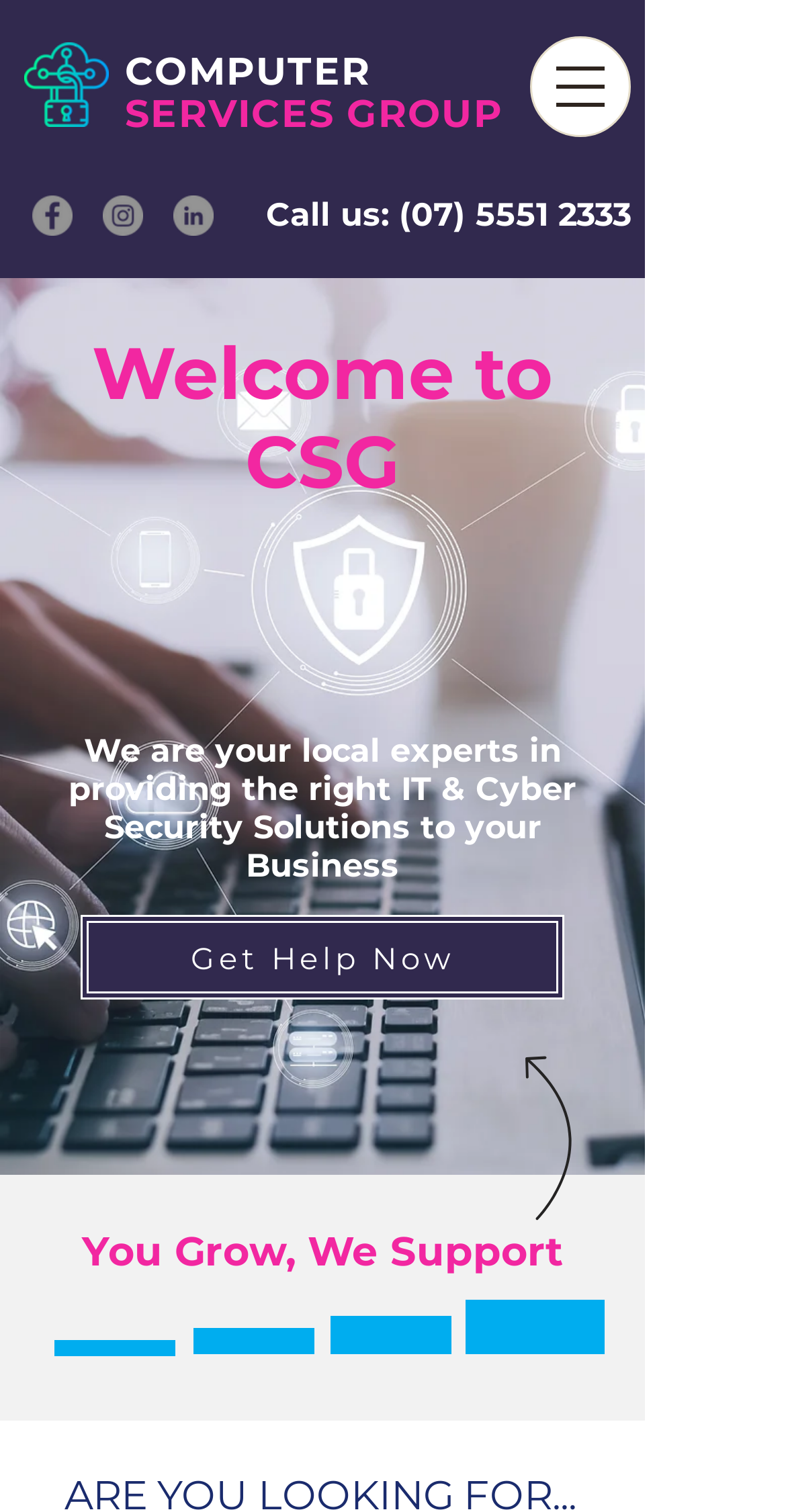Predict the bounding box for the UI component with the following description: "Breaking News".

None